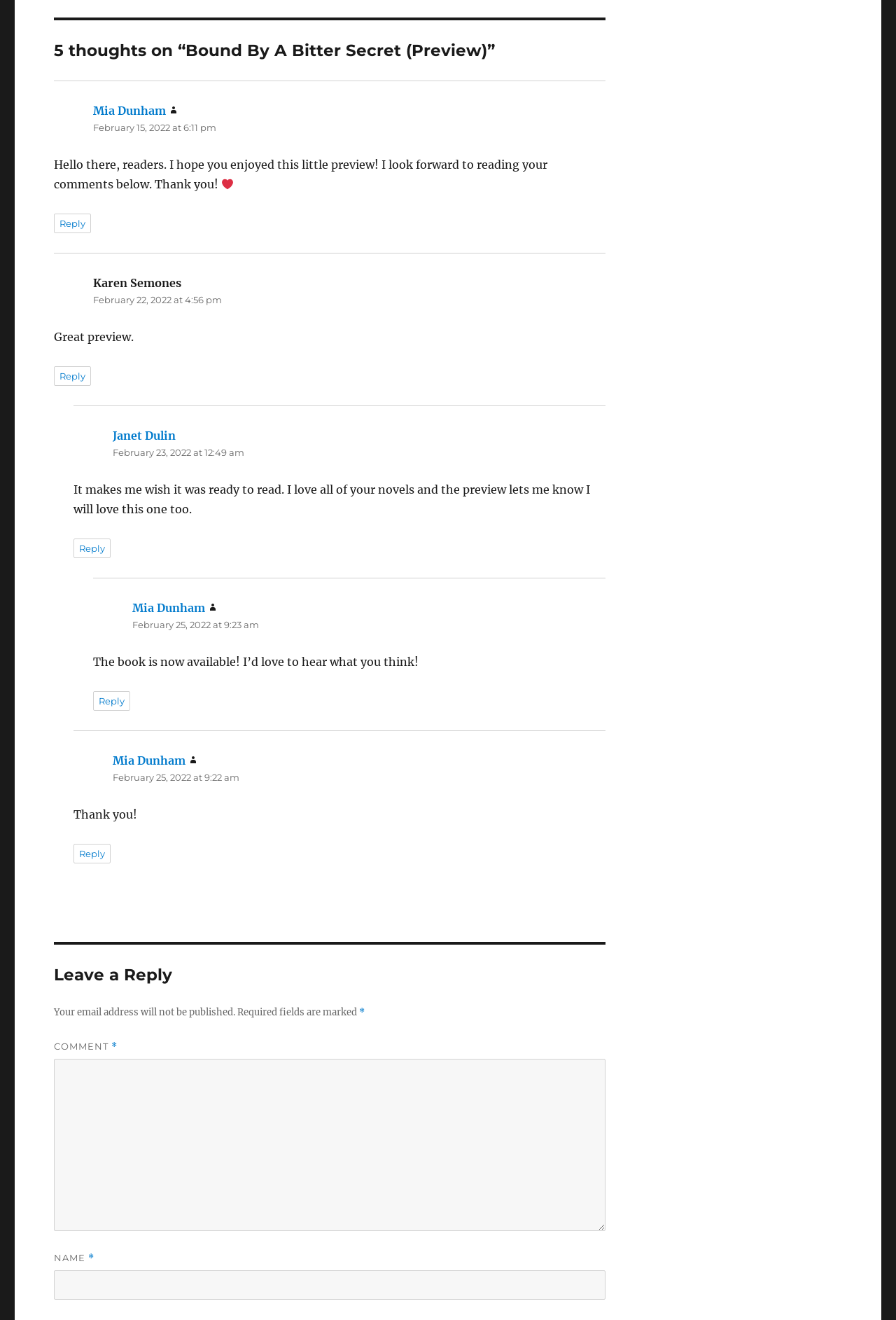Bounding box coordinates should be provided in the format (top-left x, top-left y, bottom-right x, bottom-right y) with all values between 0 and 1. Identify the bounding box for this UI element: Reply

[0.06, 0.162, 0.102, 0.177]